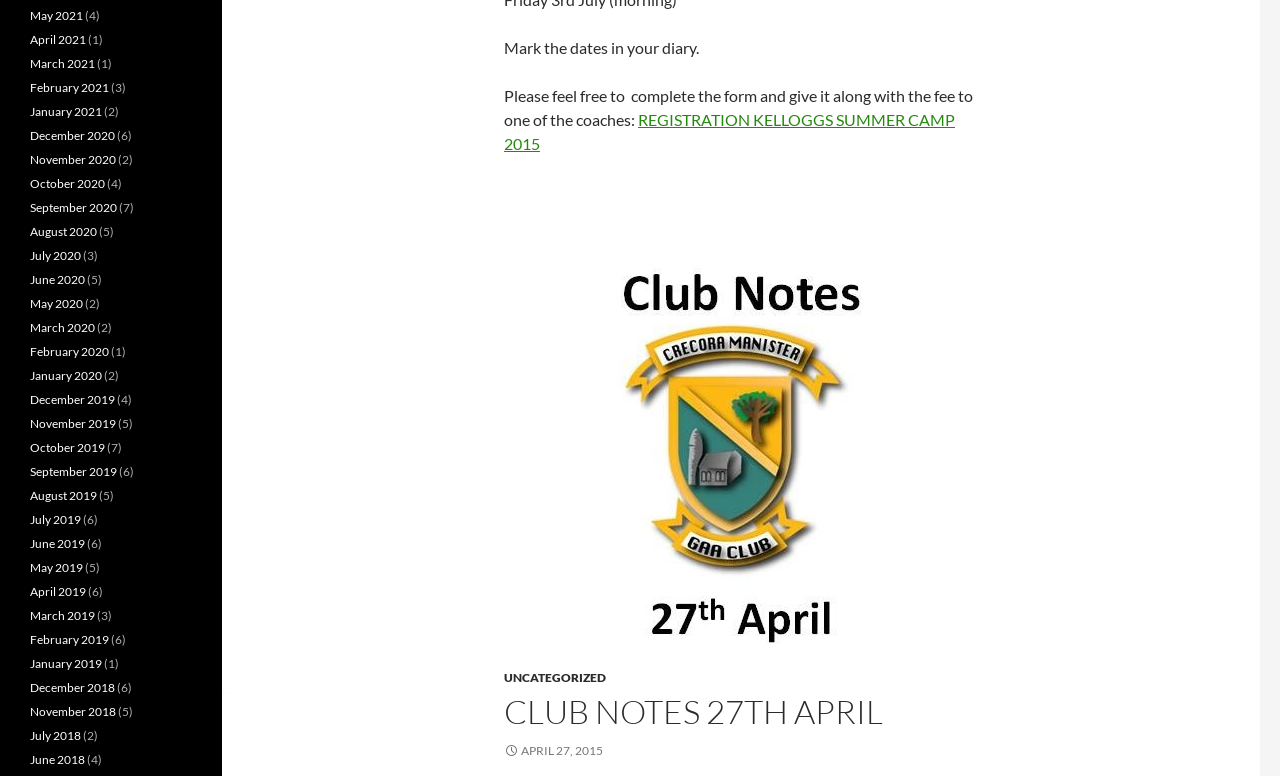Determine the bounding box coordinates for the clickable element to execute this instruction: "View 'CLUB NOTES 27TH APRIL'". Provide the coordinates as four float numbers between 0 and 1, i.e., [left, top, right, bottom].

[0.394, 0.89, 0.69, 0.943]